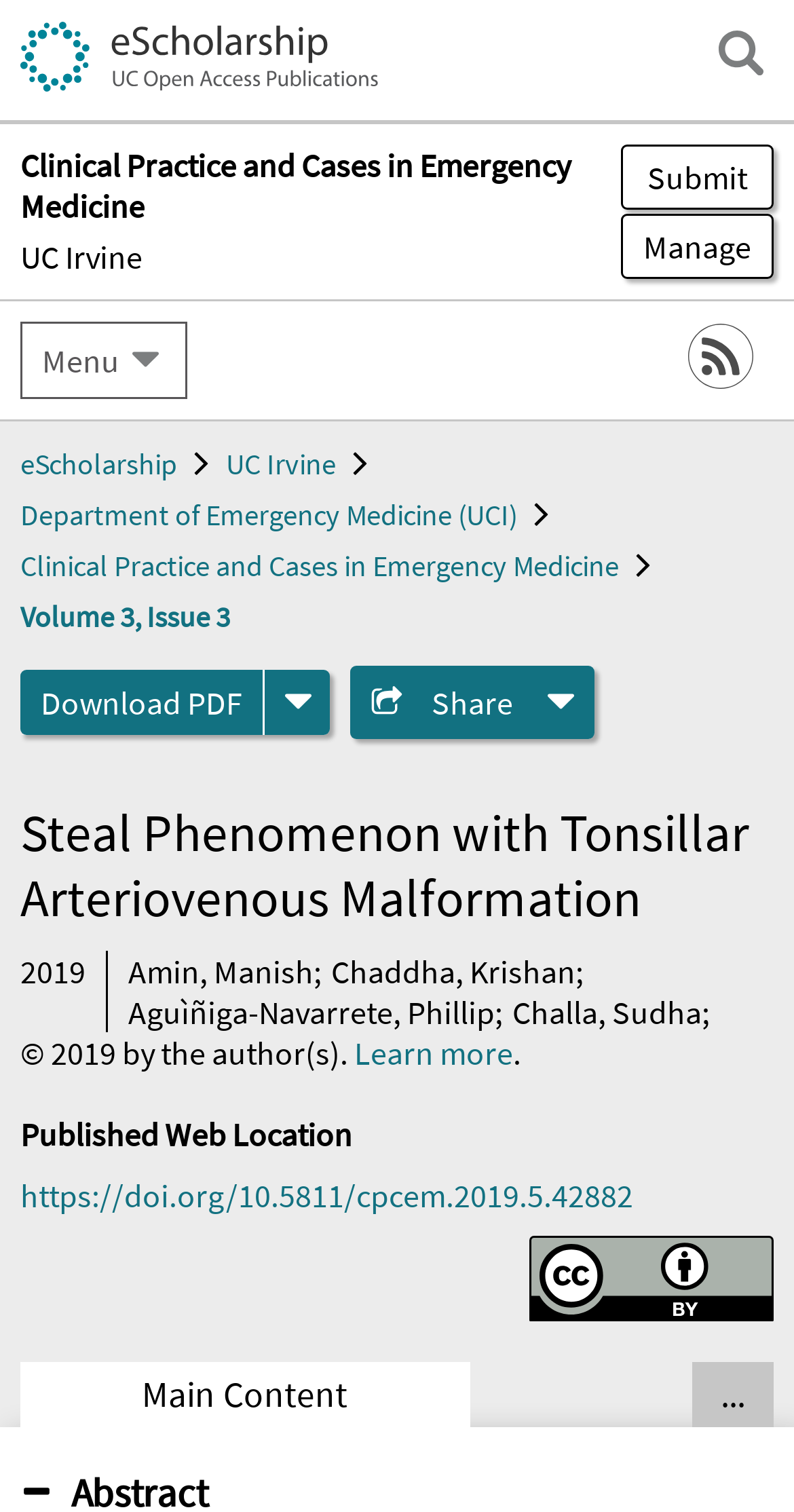What is the volume and issue number of the publication?
Based on the visual details in the image, please answer the question thoroughly.

I found the answer by looking at the link element with the text 'Volume 3, Issue 3' which has a bounding box coordinate of [0.026, 0.396, 0.29, 0.42]. This suggests that it is the volume and issue number of the publication.